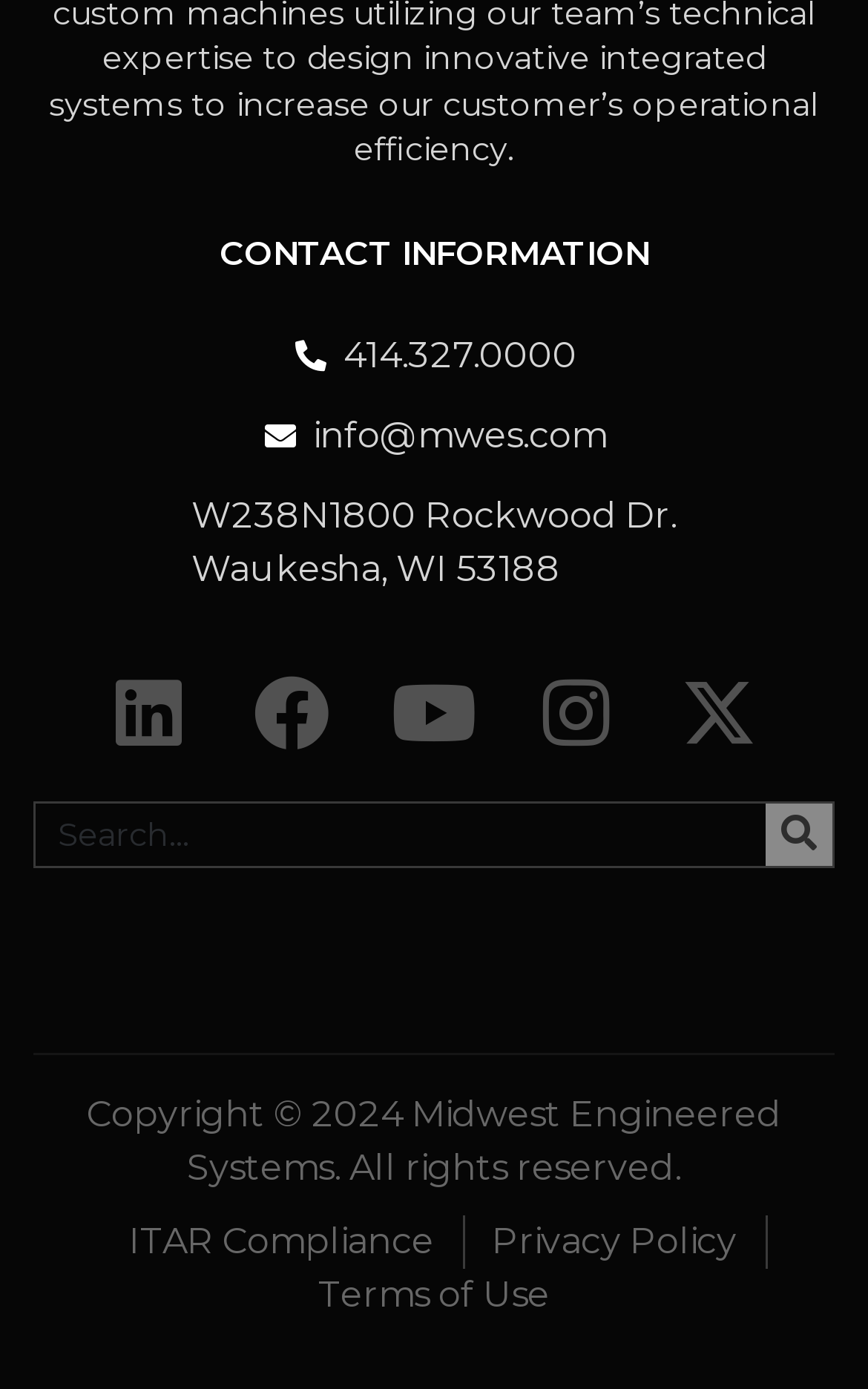Please provide the bounding box coordinates for the UI element as described: "Terms of Use". The coordinates must be four floats between 0 and 1, represented as [left, top, right, bottom].

[0.367, 0.914, 0.633, 0.952]